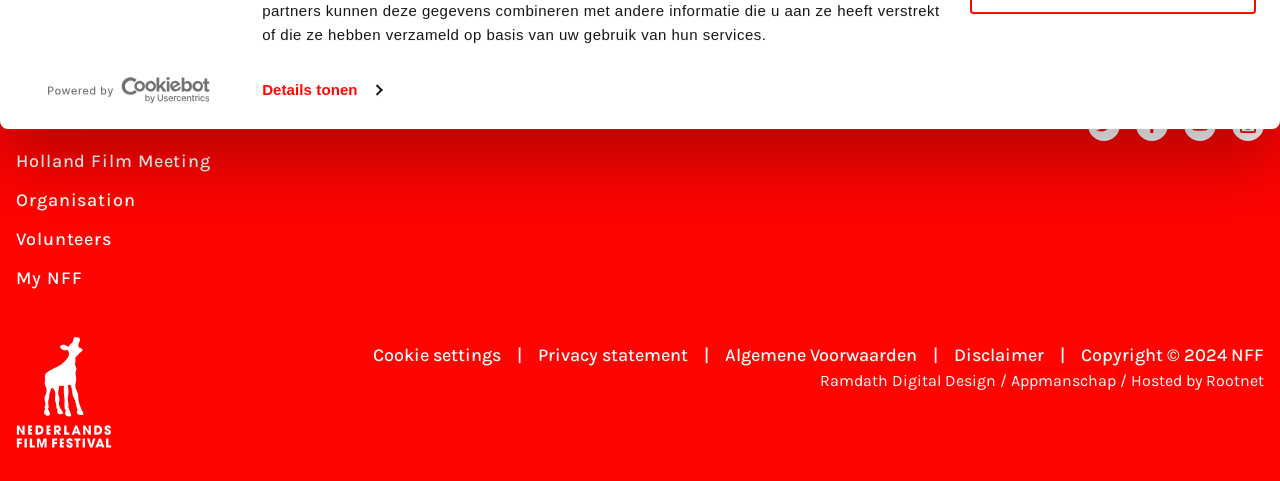Examine the screenshot of a webpage with a red bounding box around a specific UI element. Identify which webpage description best matches the new webpage that appears after clicking the element in the red bounding box. Here are the candidates:
A. Nederlands Film Festival | Organisation
B. Home | Rootnet Managed Hosting
C. Nederlands Film Festival | Nederlands Film Festival - 20 t/m 27…
D. Appmanschap | Apps uit eigen werkplaats
E. Nederlands Film Festival | Cookie-instellingen
F. Nederlands Film Festival | Privacy
G. Ramdath Digital Design | Utrecht | Online | Custom Made | Web |
H. Nederlands Film Festival | Volunteering work at NFF

D